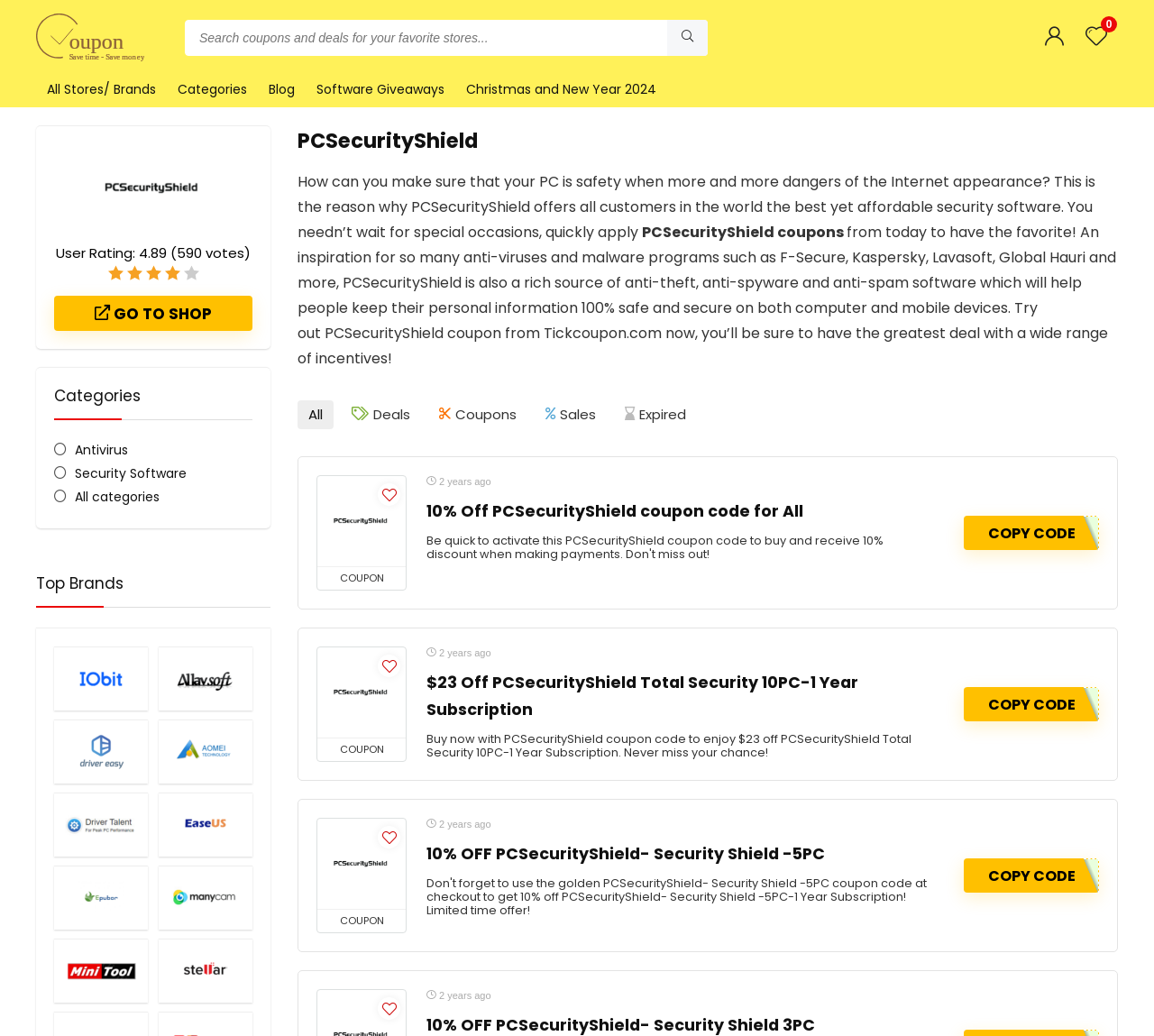Identify the bounding box coordinates necessary to click and complete the given instruction: "View 10% Off PCSecurityShield coupon code for All".

[0.37, 0.48, 0.804, 0.507]